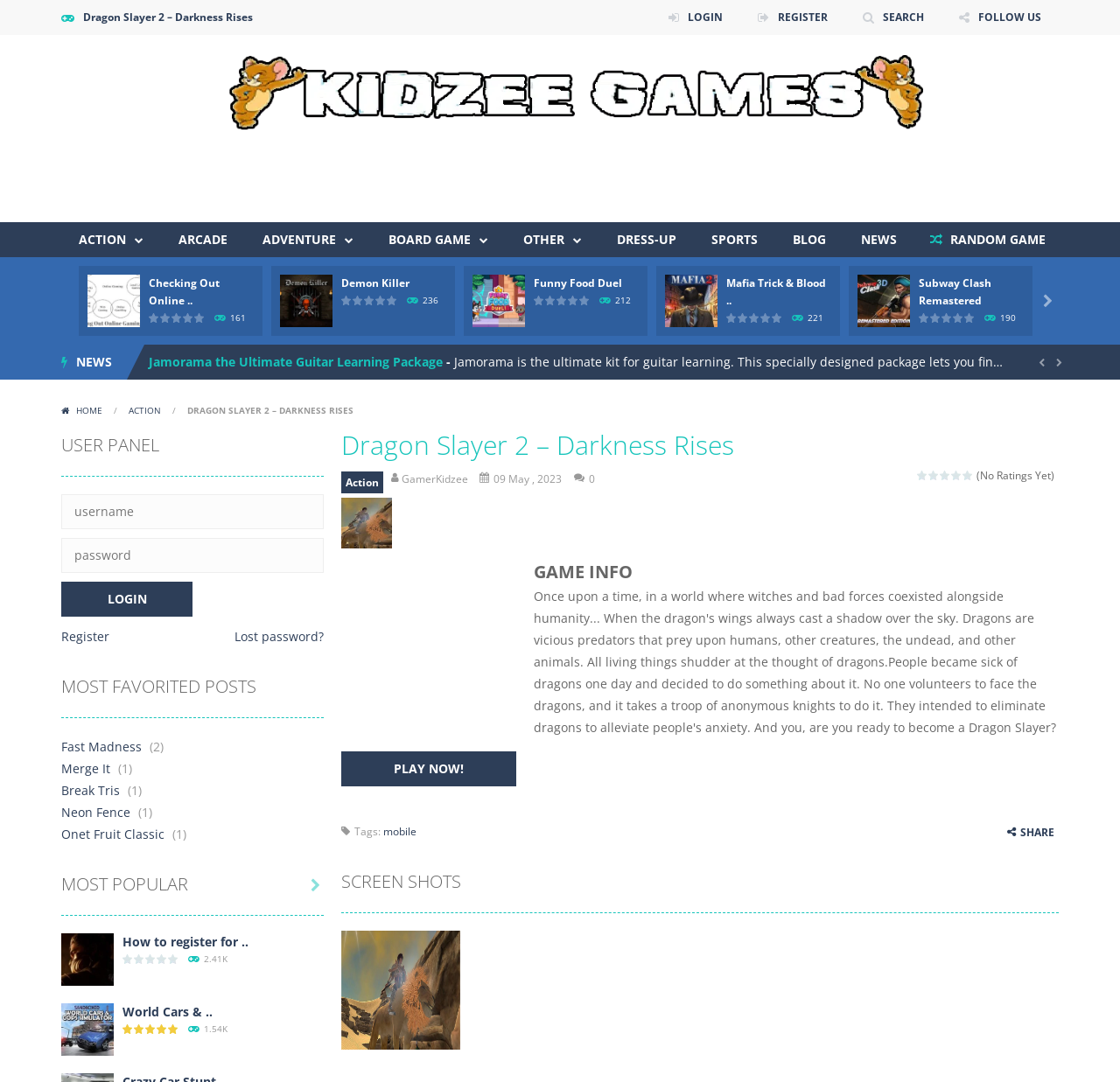By analyzing the image, answer the following question with a detailed response: How many games are displayed on the webpage?

There are five games displayed on the webpage, namely 'Checking Out Online Gaming Types', 'Demon Killer', 'Funny Food Duel', 'Mafia Trick & Blood 2', and 'Subway Clash Remastered'.